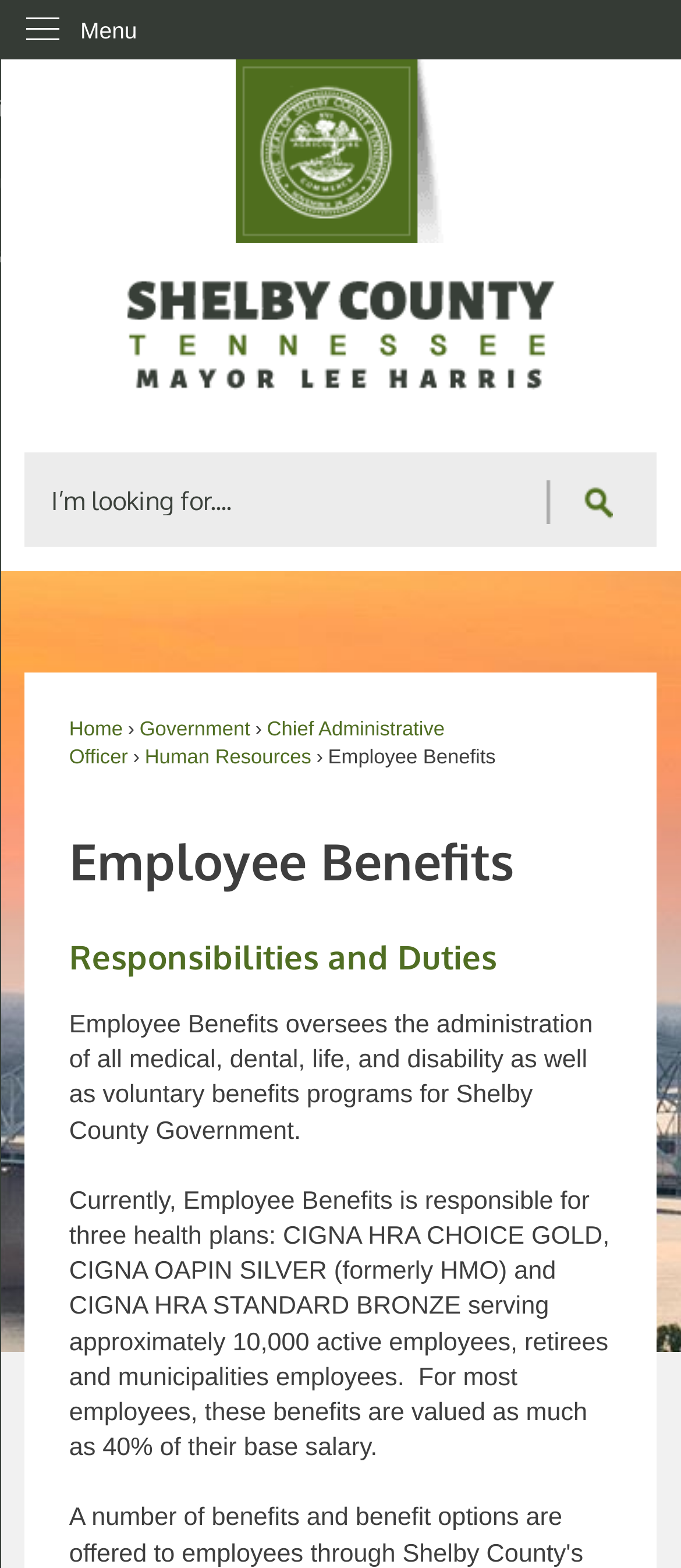How many active employees, retirees, and municipalities employees are served by the health plans?
Using the image as a reference, give a one-word or short phrase answer.

10,000